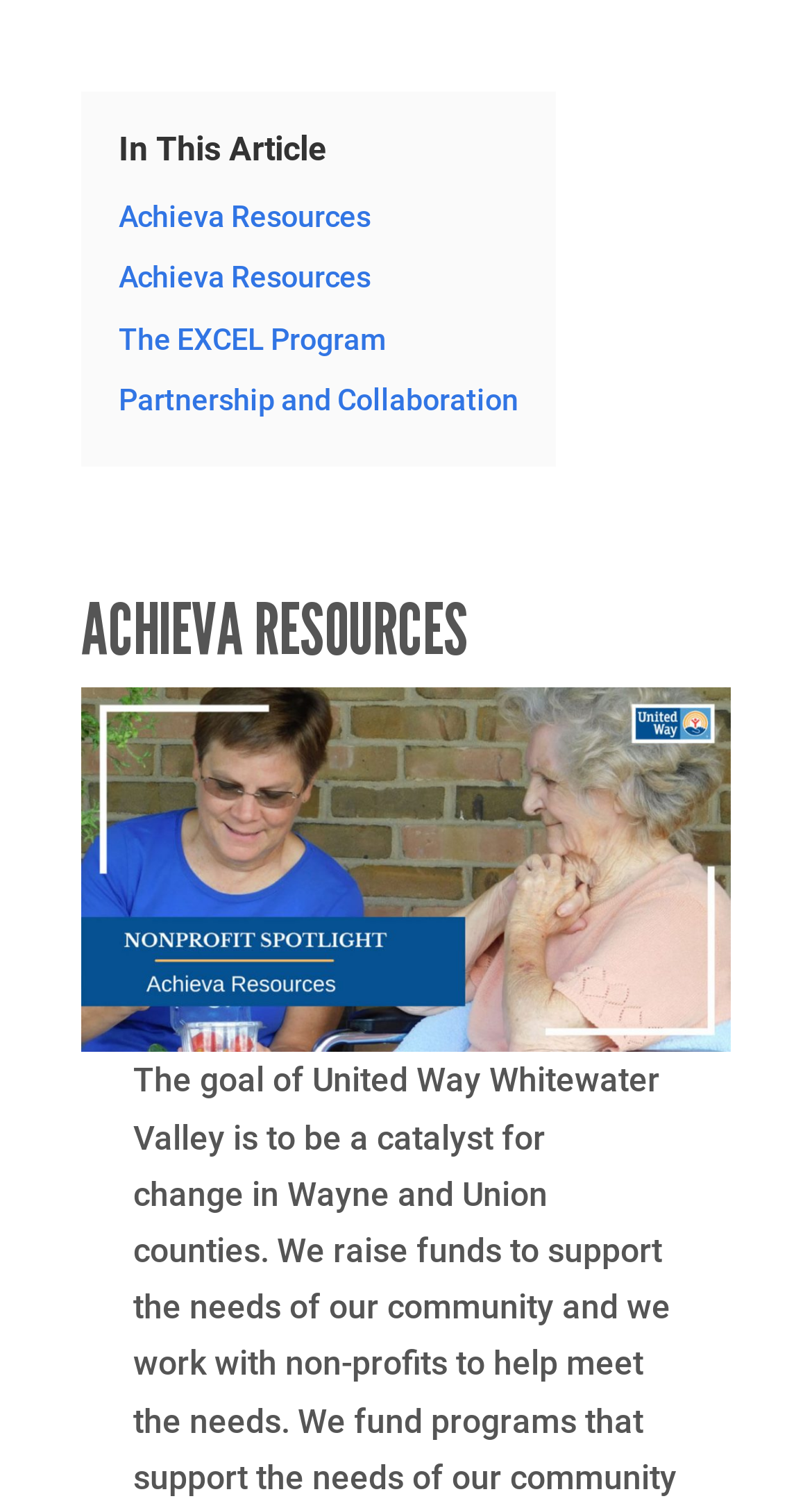For the following element description, predict the bounding box coordinates in the format (top-left x, top-left y, bottom-right x, bottom-right y). All values should be floating point numbers between 0 and 1. Description: Achieva Resources

[0.146, 0.174, 0.456, 0.198]